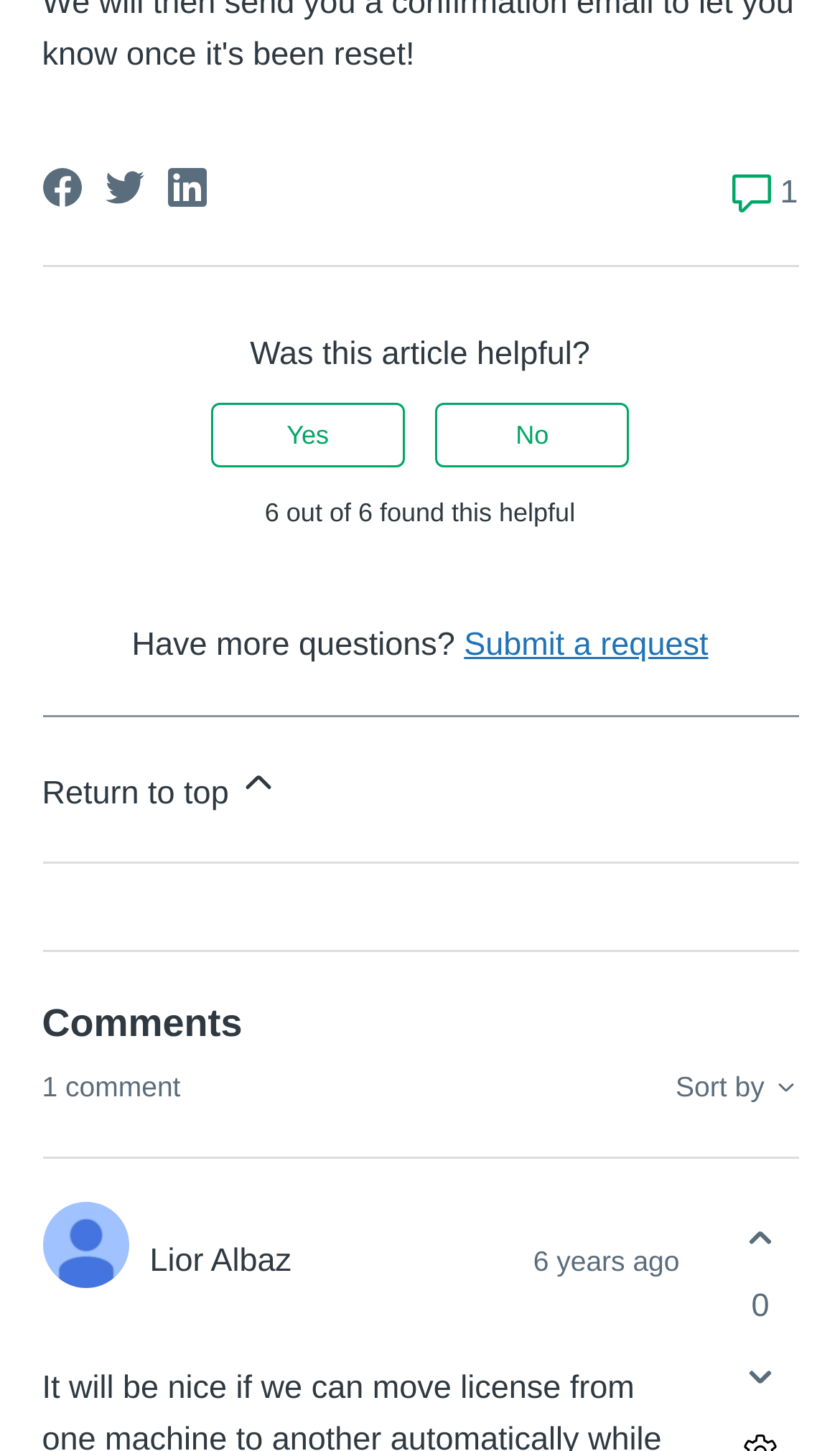Identify the bounding box of the HTML element described as: "Sort by".

[0.804, 0.739, 0.95, 0.761]